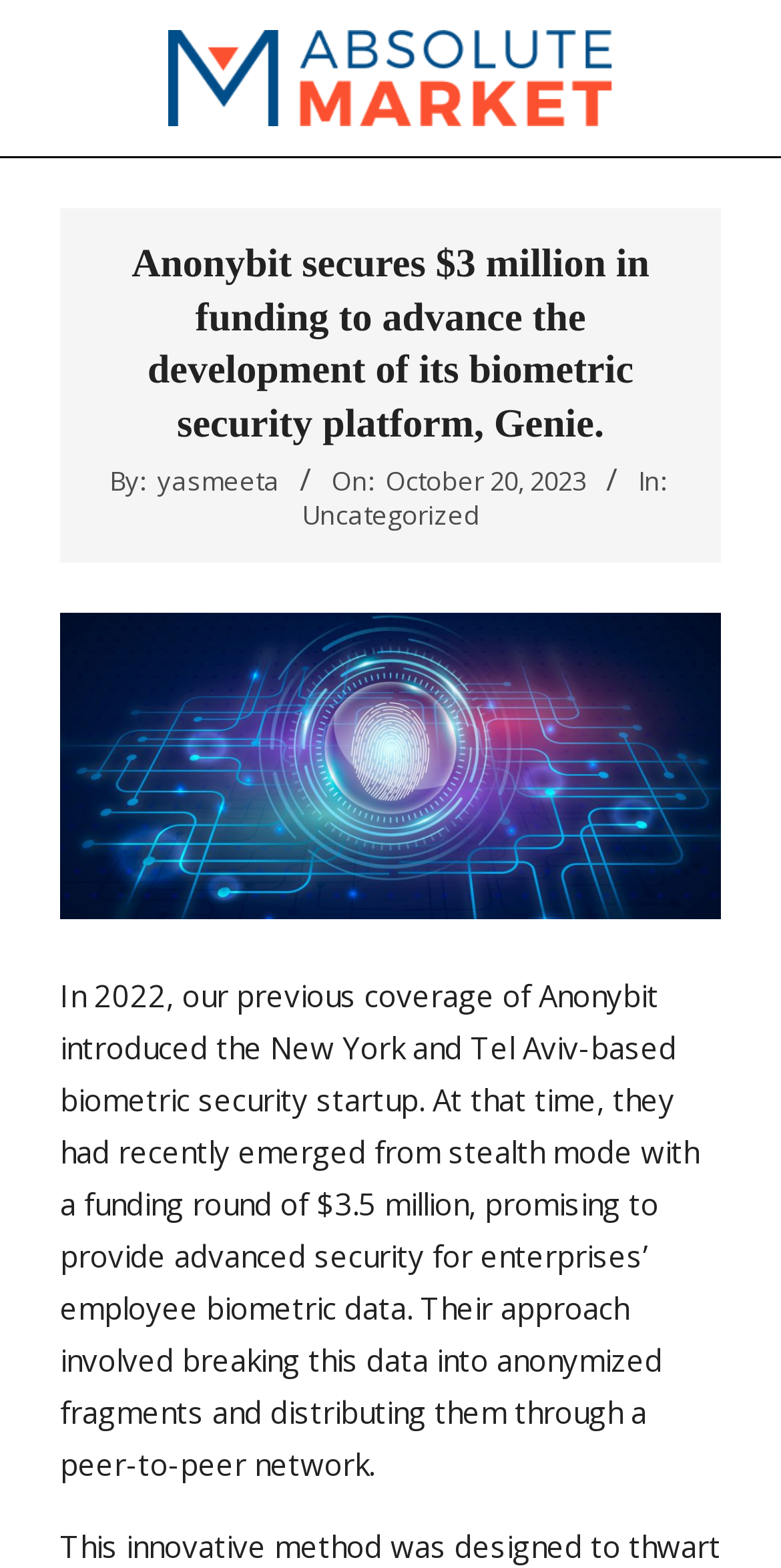What is the name of the biometric security startup?
Based on the image content, provide your answer in one word or a short phrase.

Anonybit